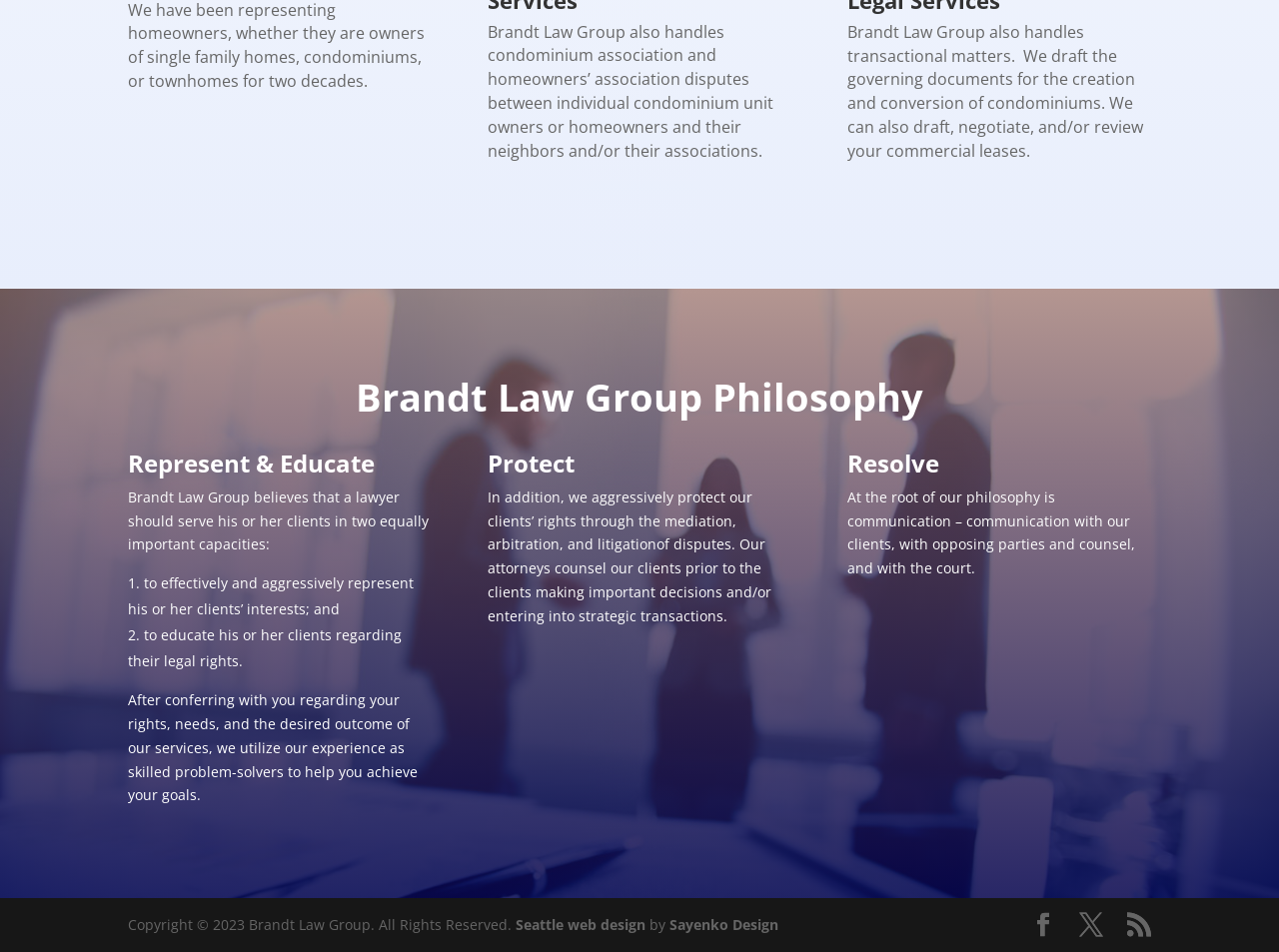Please use the details from the image to answer the following question comprehensively:
Who designed the website?

The StaticText element with ID 50 indicates that the website was designed by Sayenko Design, as stated in the footer of the webpage.